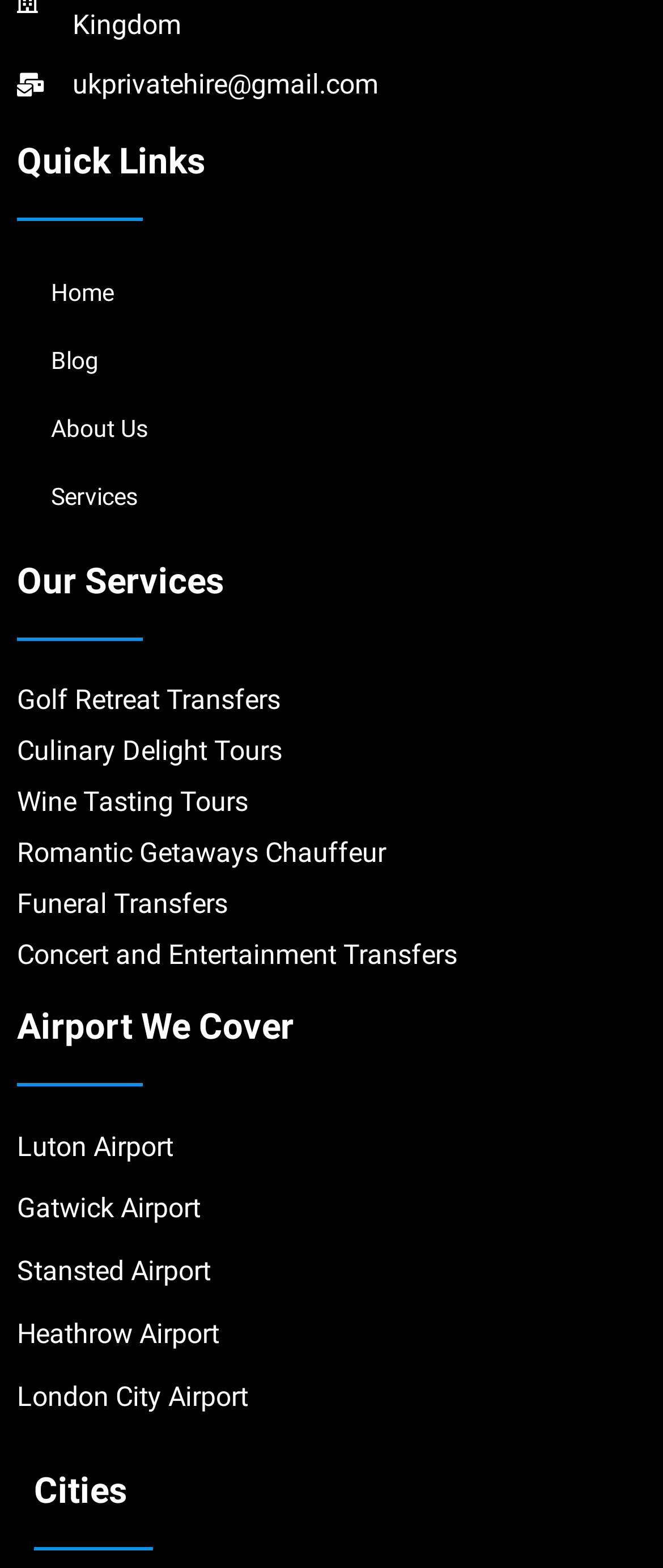How many service categories are listed? Based on the screenshot, please respond with a single word or phrase.

6